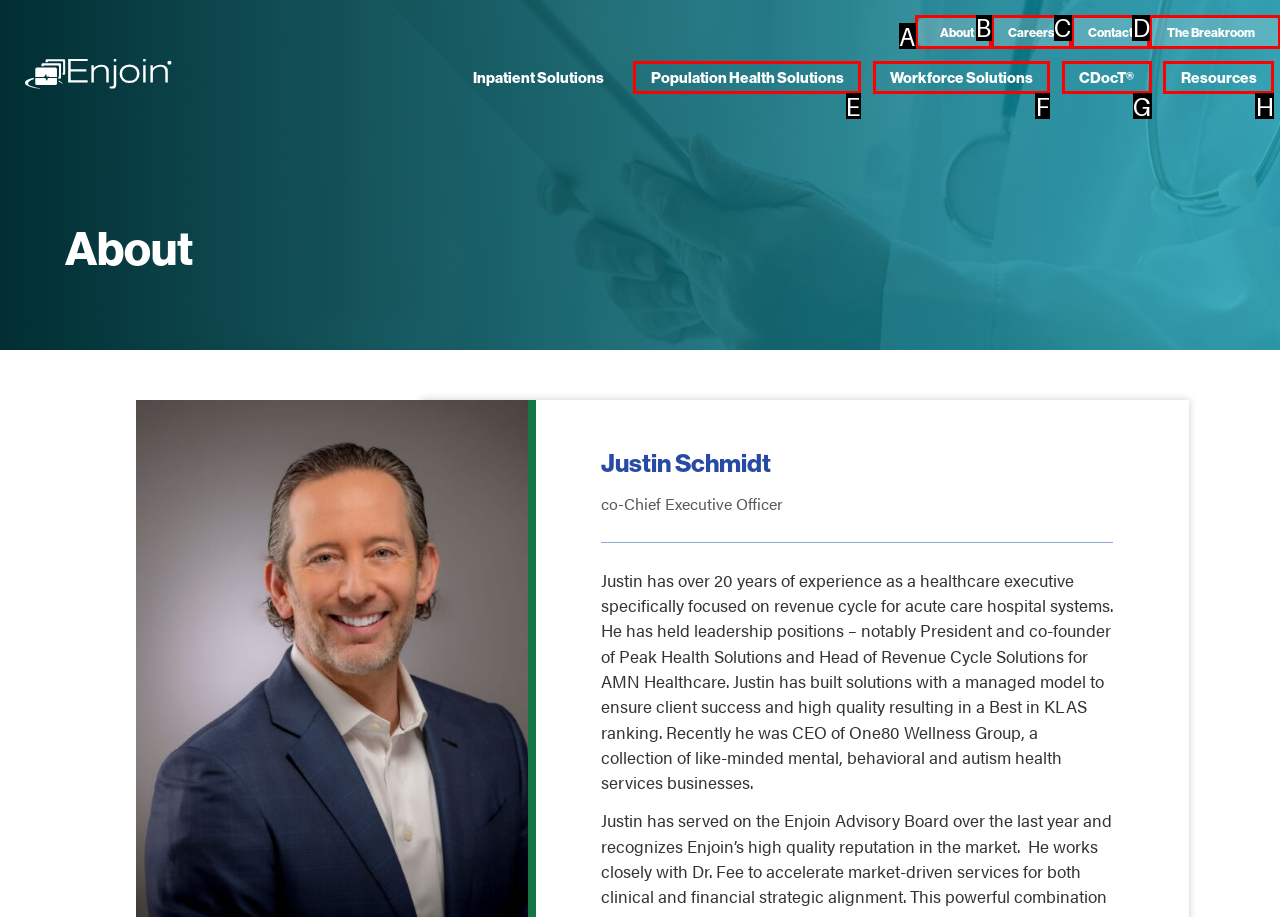Identify the HTML element that corresponds to the description: CDocT®
Provide the letter of the matching option from the given choices directly.

G